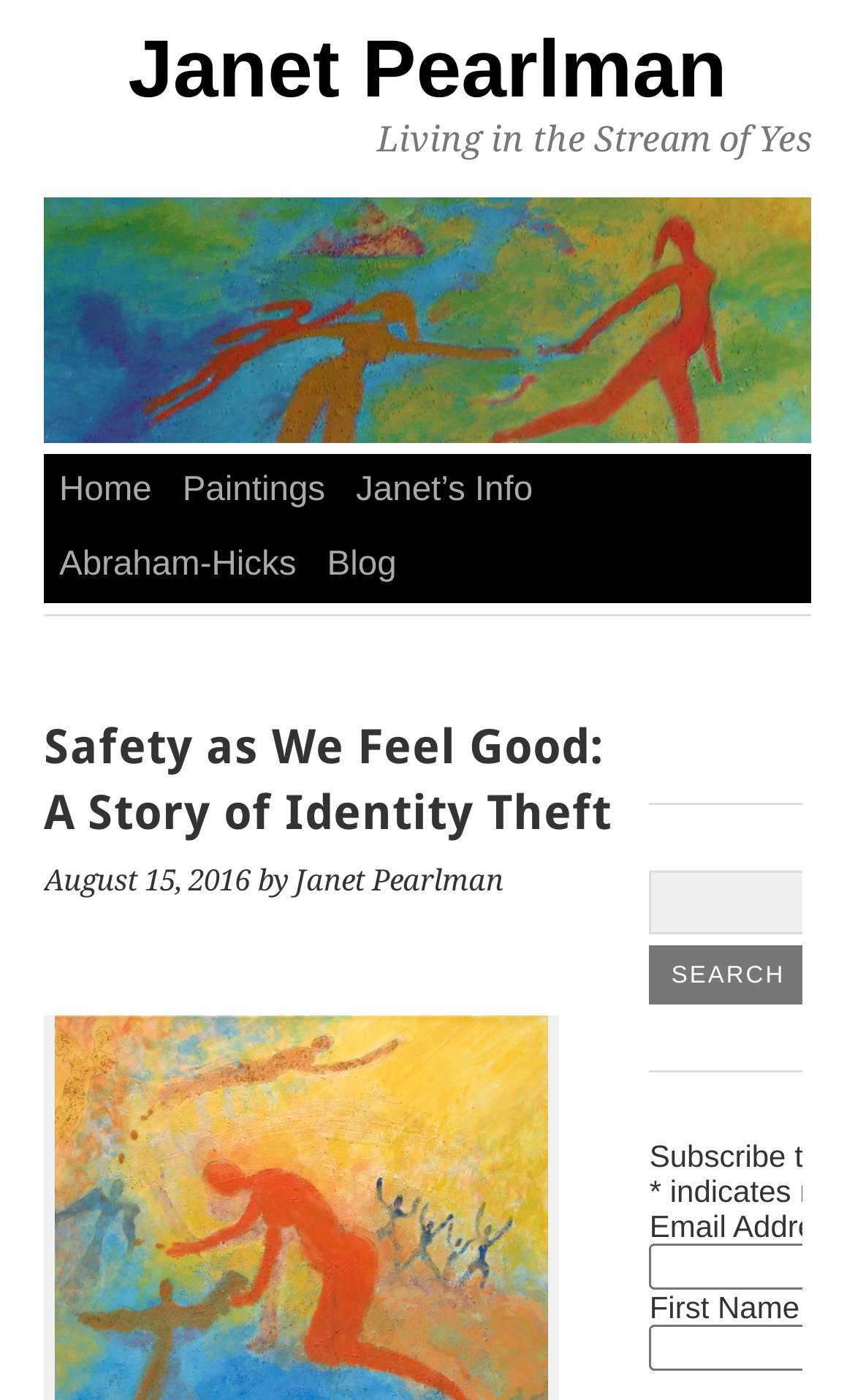Please find the bounding box coordinates (top-left x, top-left y, bottom-right x, bottom-right y) in the screenshot for the UI element described as follows: Janet Pearlman

[0.15, 0.017, 0.85, 0.081]